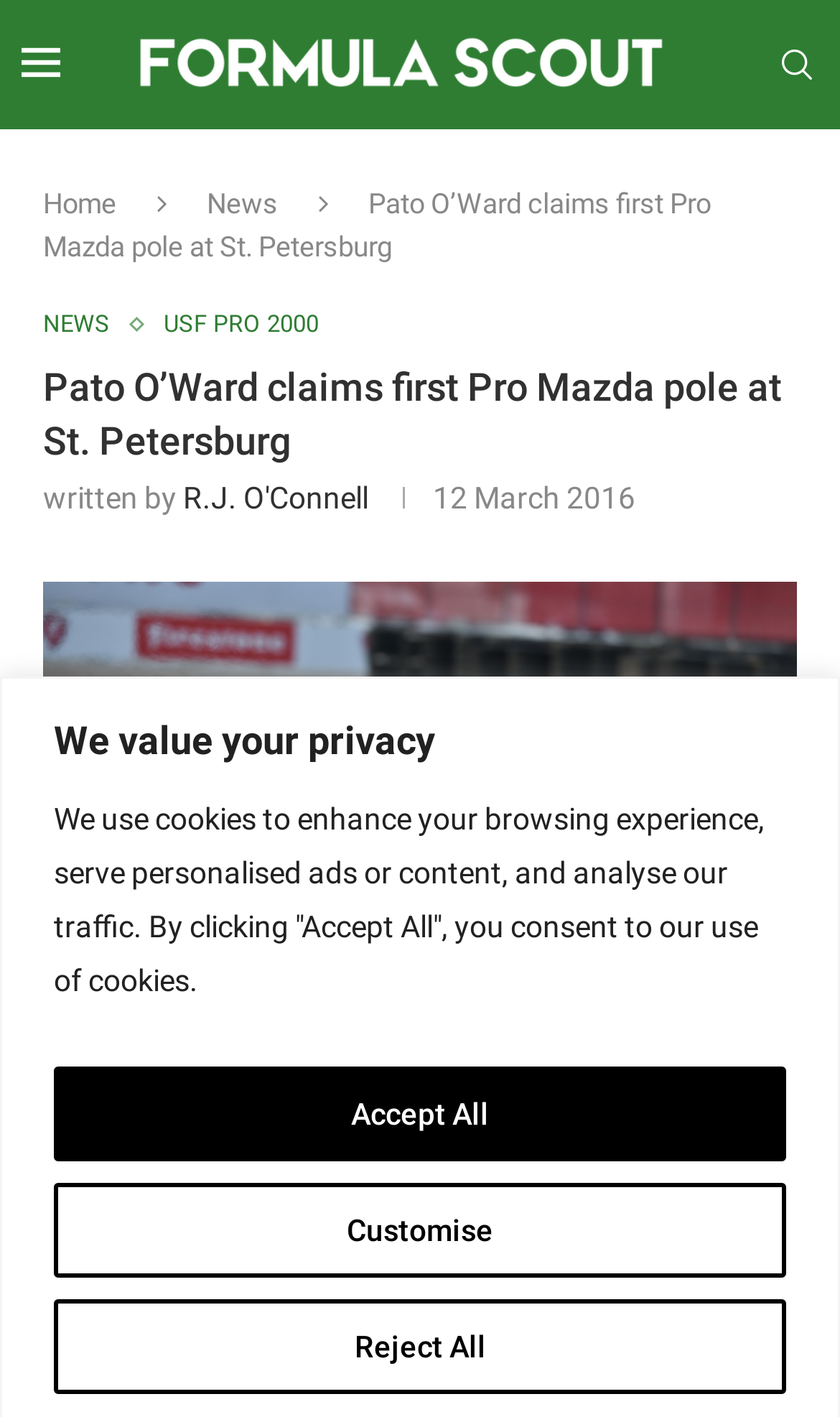Identify the bounding box coordinates of the section to be clicked to complete the task described by the following instruction: "go to home page". The coordinates should be four float numbers between 0 and 1, formatted as [left, top, right, bottom].

[0.051, 0.132, 0.138, 0.155]